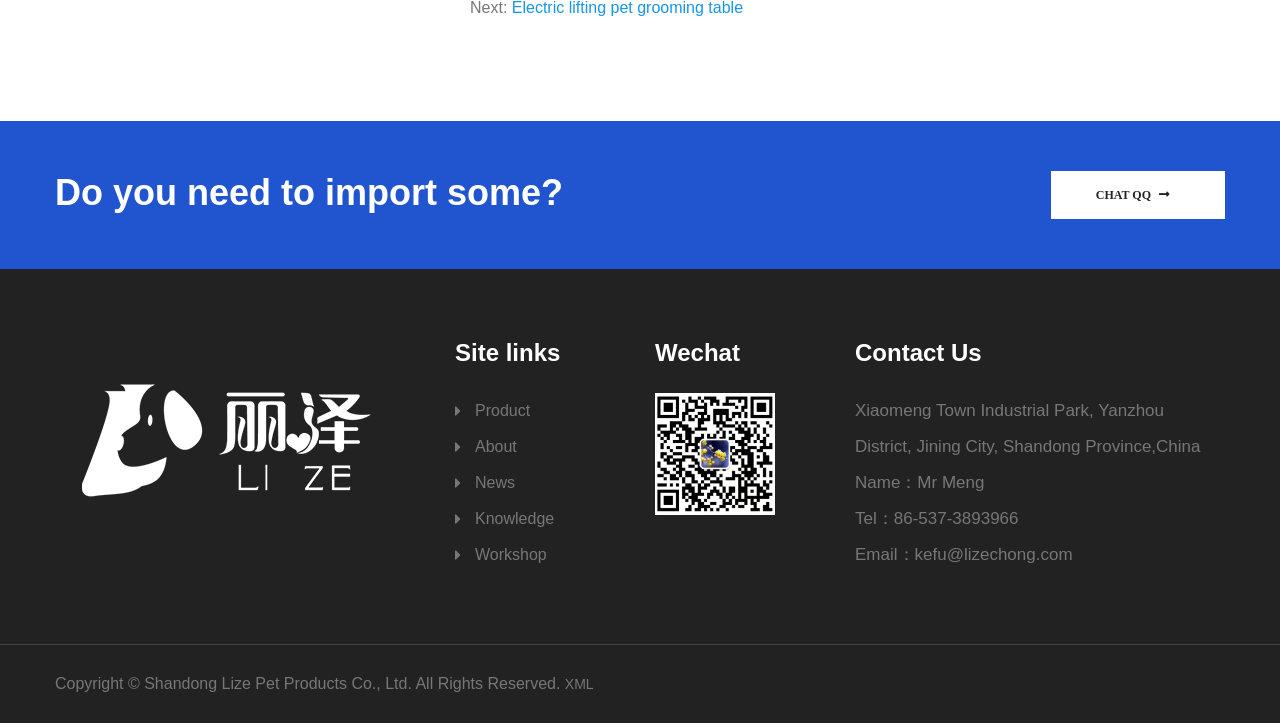What is the company's location?
Give a detailed response to the question by analyzing the screenshot.

I found the company's location by looking at the contact information section, where it says 'Xiaomeng Town Industrial Park, Yanzhou District, Jining City, Shandong Province, China'.